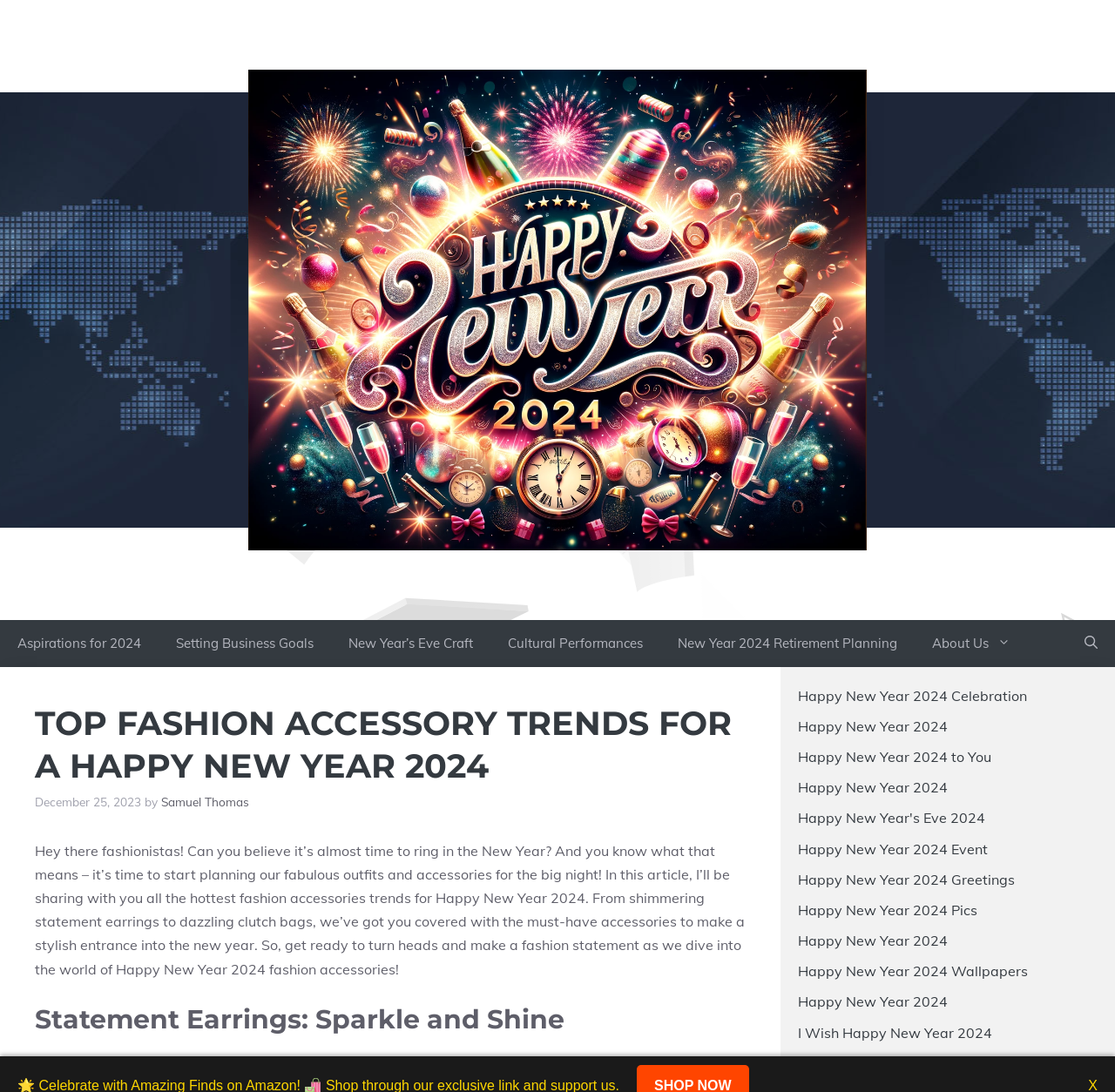Produce an extensive caption that describes everything on the webpage.

This webpage is about the latest fashion accessory trends for 2024, specifically for the New Year's celebration. At the top, there is a banner with a link to "Happy New Year 2024 Wallpapers" and an image with the same title. Below the banner, there is a navigation menu with links to various topics, including "Aspirations for 2024", "Setting Business Goals", and "About Us".

The main content of the webpage is divided into sections, starting with a heading "TOP FASHION ACCESSORY TRENDS FOR A HAPPY NEW YEAR 2024" followed by a time stamp "December 25, 2023" and the author's name "Samuel Thomas". The article begins with a brief introduction, inviting readers to plan their outfits and accessories for the New Year's celebration.

The first section is about statement earrings, with a heading "Statement Earrings: Sparkle and Shine". The text discusses the importance of making a fashion statement for the New Year.

On the right side of the webpage, there are multiple links to related topics, such as "Happy New Year 2024 Celebration", "Happy New Year 2024", and "Happy New Year 2024 Wishes". These links are arranged vertically, with the first link starting from the middle of the webpage and the subsequent links following below it.

Overall, the webpage is focused on providing information and inspiration for readers to plan their fashion accessories for the New Year's celebration.